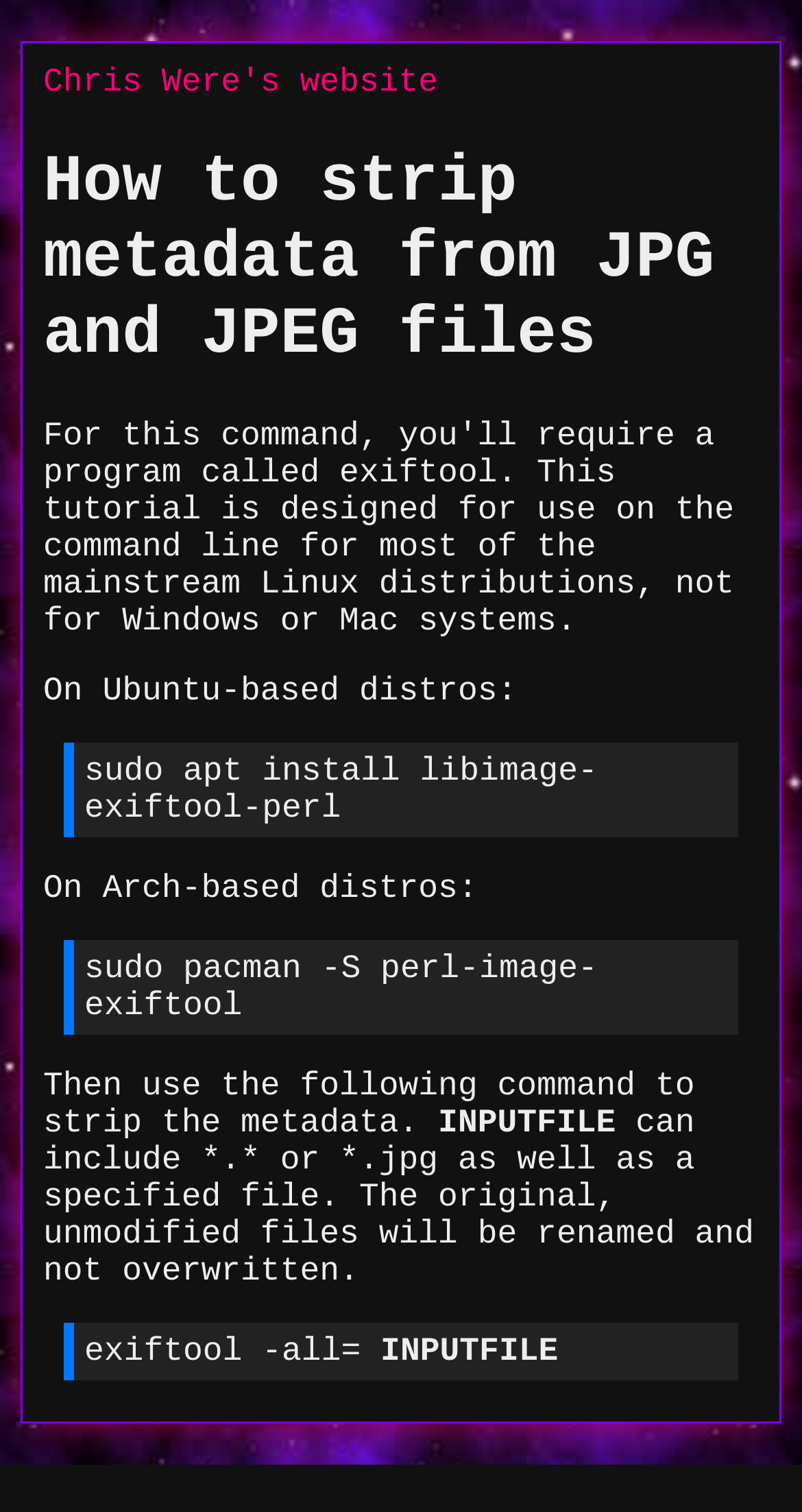What happens to the original file after stripping metadata?
Please provide a single word or phrase in response based on the screenshot.

Renamed and not overwritten